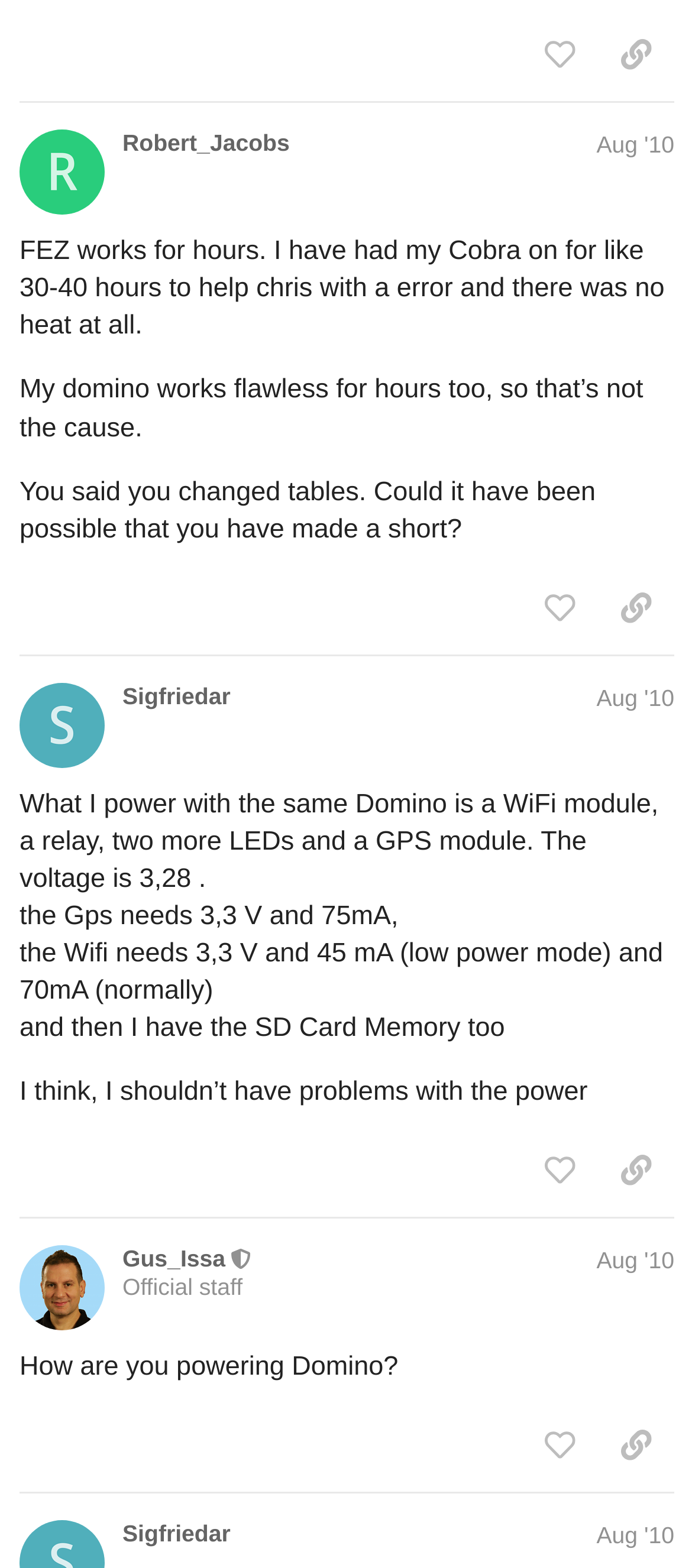Please determine the bounding box coordinates of the element to click on in order to accomplish the following task: "Copy a link to post #16 to clipboard". Ensure the coordinates are four float numbers ranging from 0 to 1, i.e., [left, top, right, bottom].

[0.864, 0.014, 0.974, 0.056]